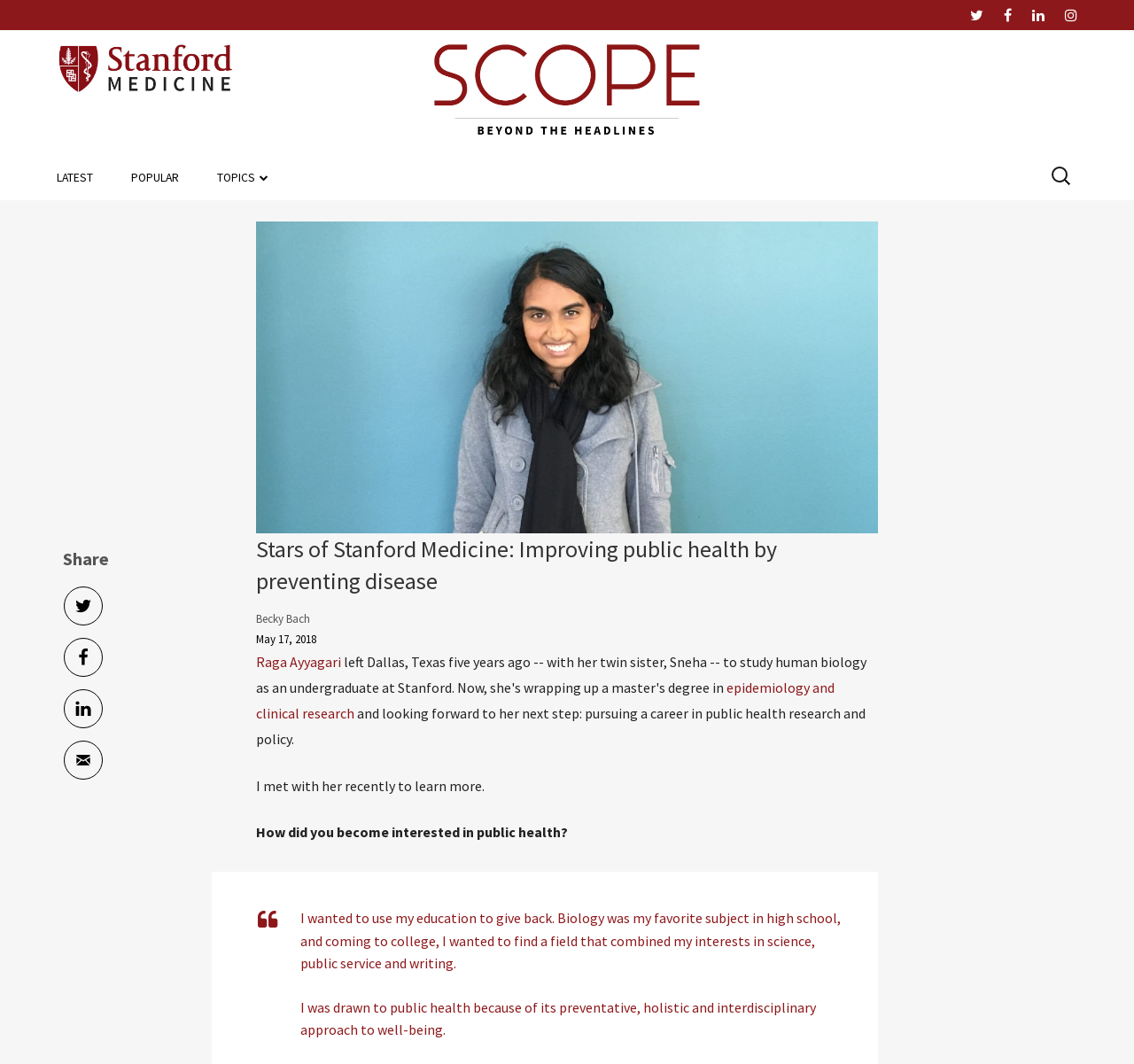What is the name of the website?
Respond to the question with a single word or phrase according to the image.

Stanford Medicine